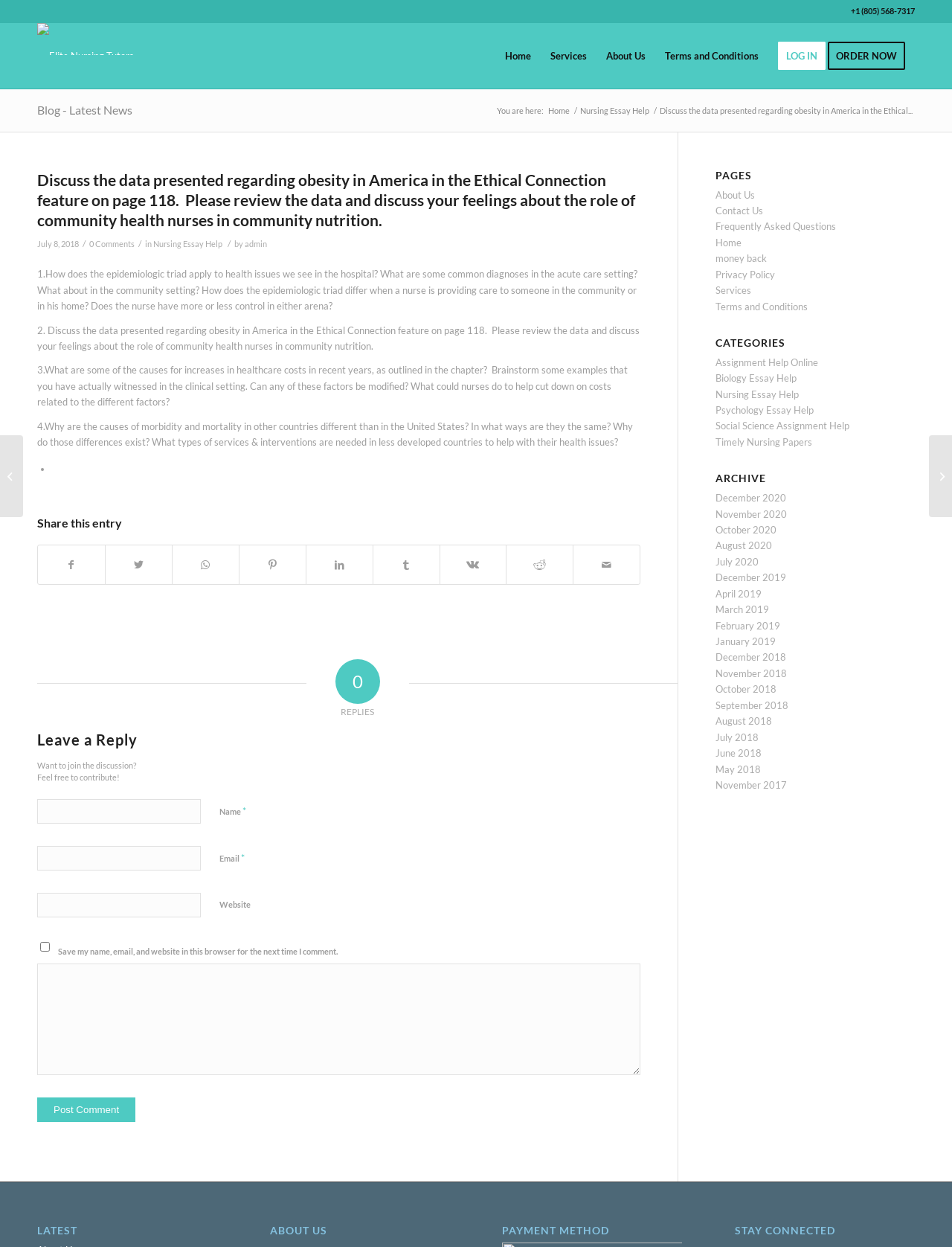Find and indicate the bounding box coordinates of the region you should select to follow the given instruction: "Click the 'Elite Nursing Tutors' link".

[0.039, 0.018, 0.141, 0.071]